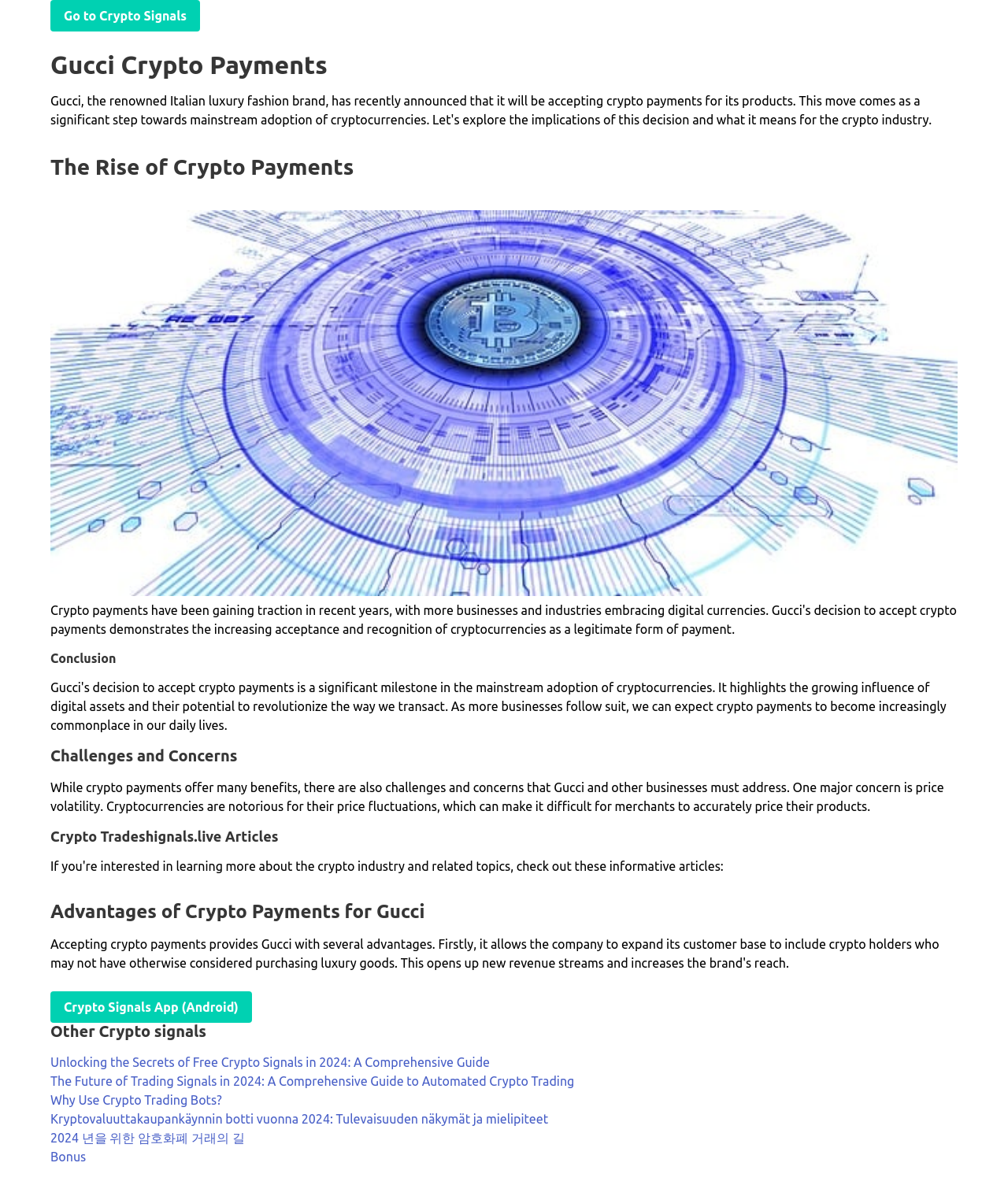Determine the bounding box coordinates of the clickable element necessary to fulfill the instruction: "Download Crypto Signals App for Android". Provide the coordinates as four float numbers within the 0 to 1 range, i.e., [left, top, right, bottom].

[0.05, 0.836, 0.25, 0.863]